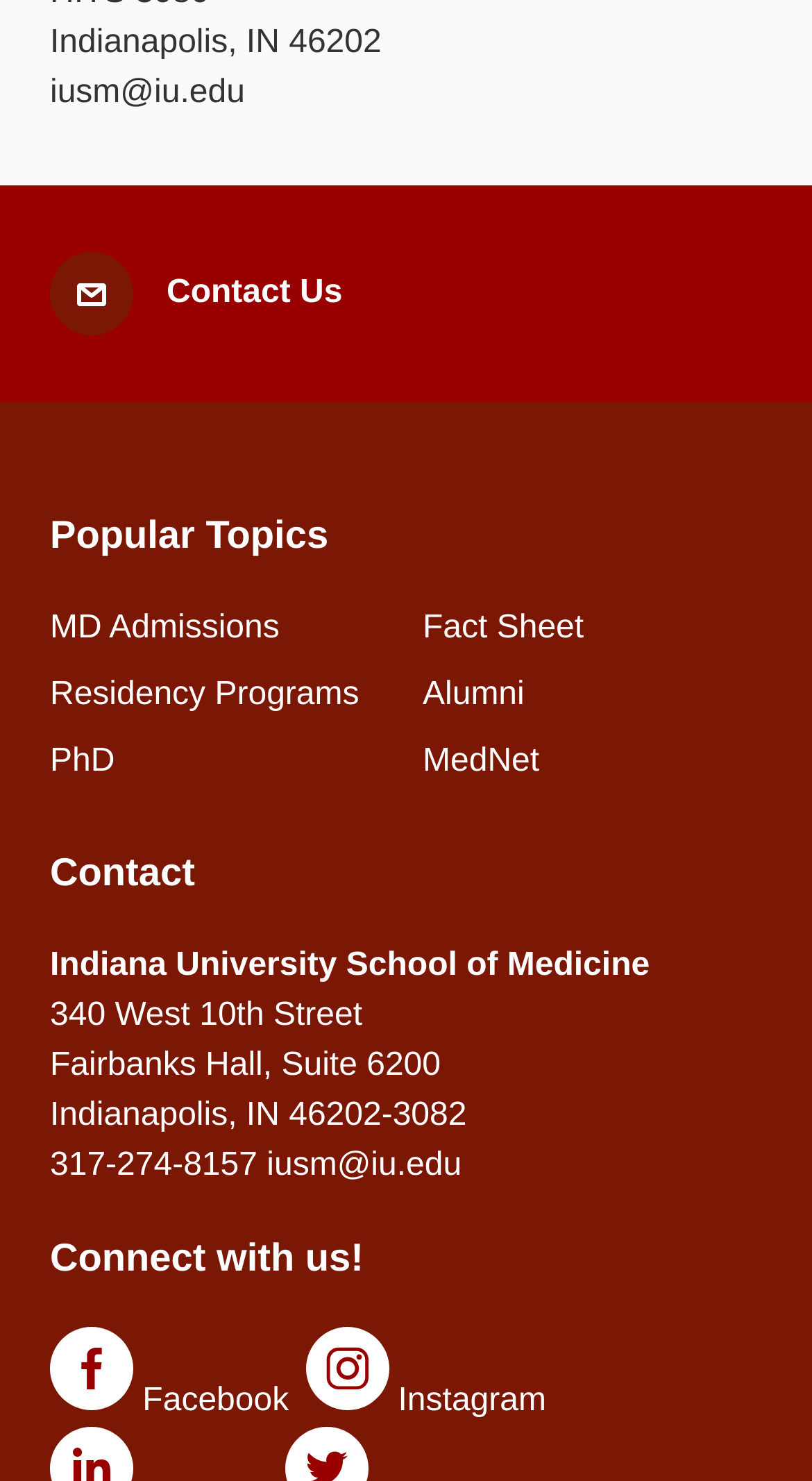Pinpoint the bounding box coordinates of the element that must be clicked to accomplish the following instruction: "Connect with us on Facebook". The coordinates should be in the format of four float numbers between 0 and 1, i.e., [left, top, right, bottom].

[0.062, 0.896, 0.356, 0.963]